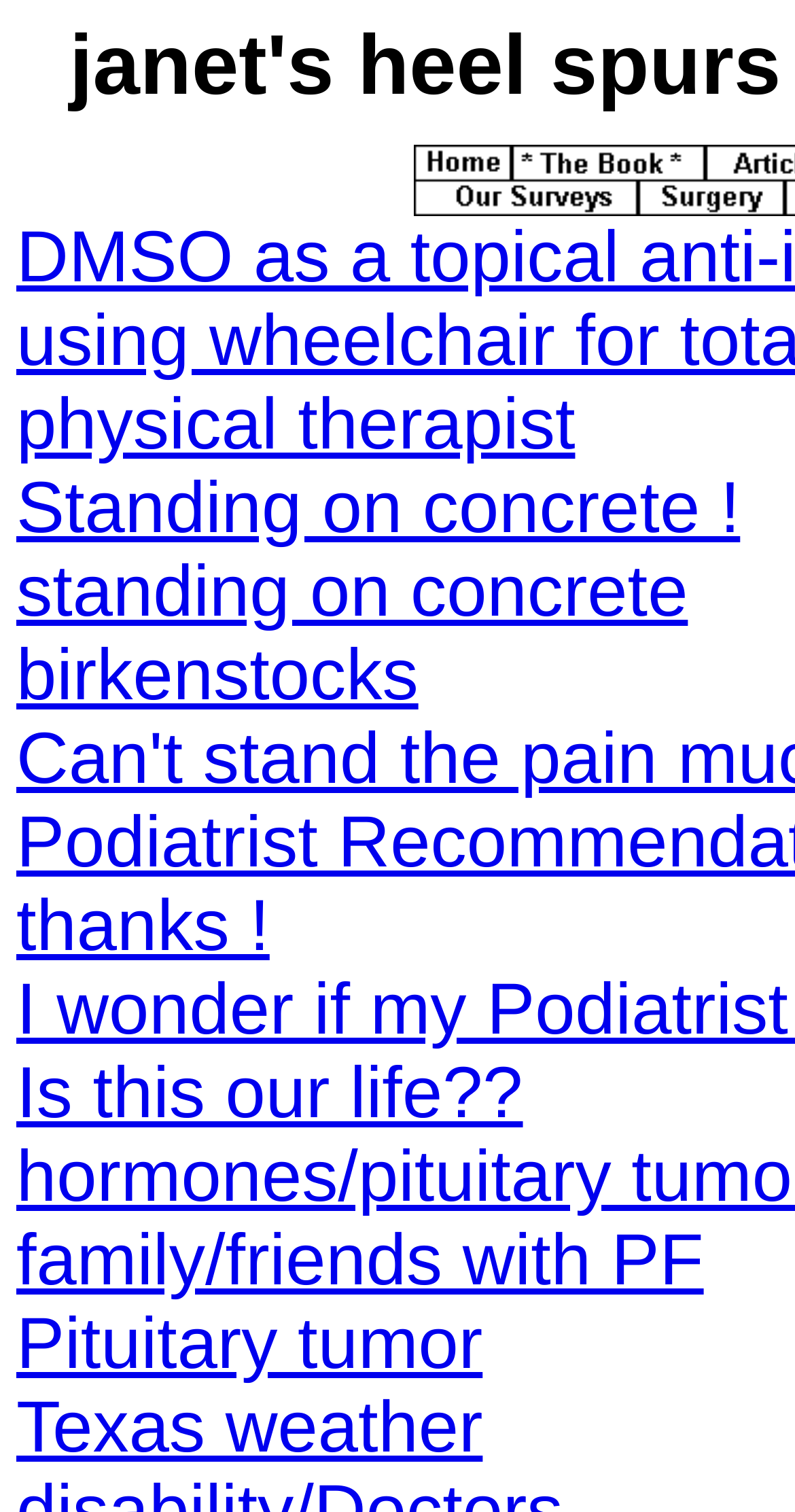Show me the bounding box coordinates of the clickable region to achieve the task as per the instruction: "explore family/friends with PF thread".

[0.021, 0.807, 0.885, 0.86]